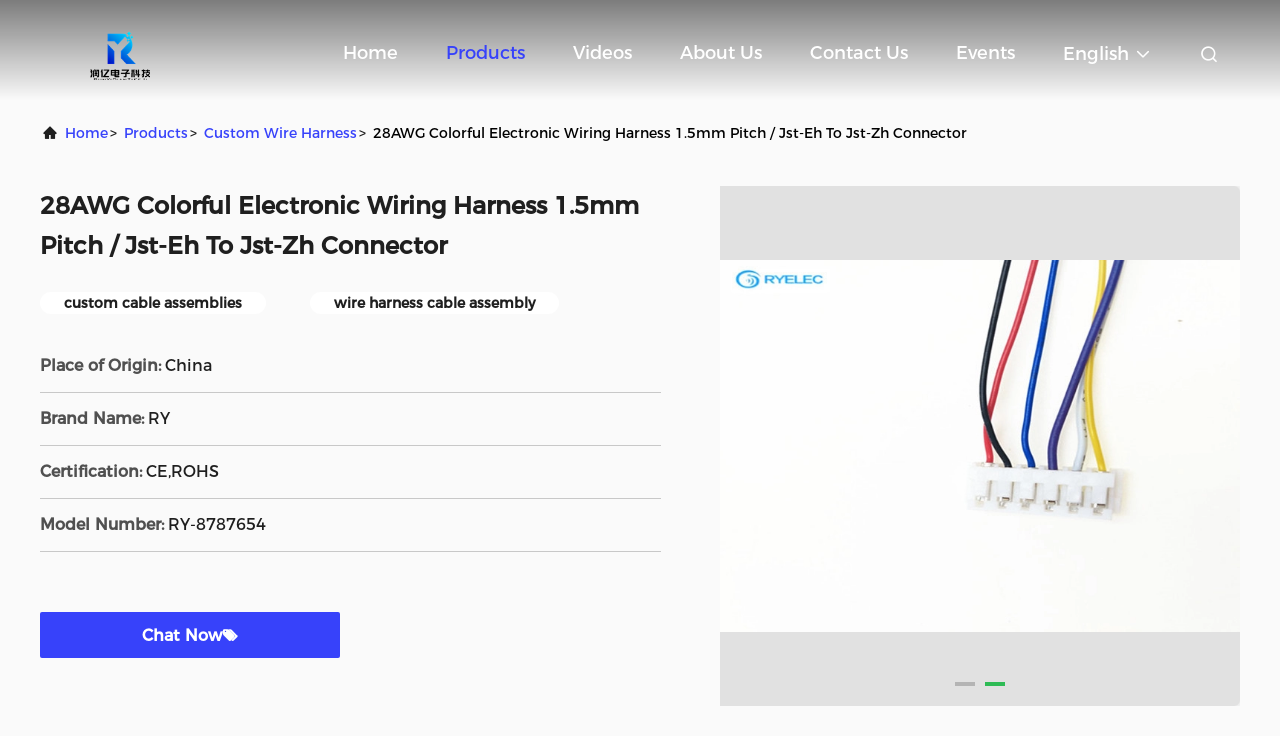What is the company name of the product supplier?
Refer to the image and give a detailed answer to the query.

I found the company name by looking at the top-left corner of the webpage, where the company logo and name are displayed, which is 'Zhangjiagang RY Electronic CO.,LTD'.